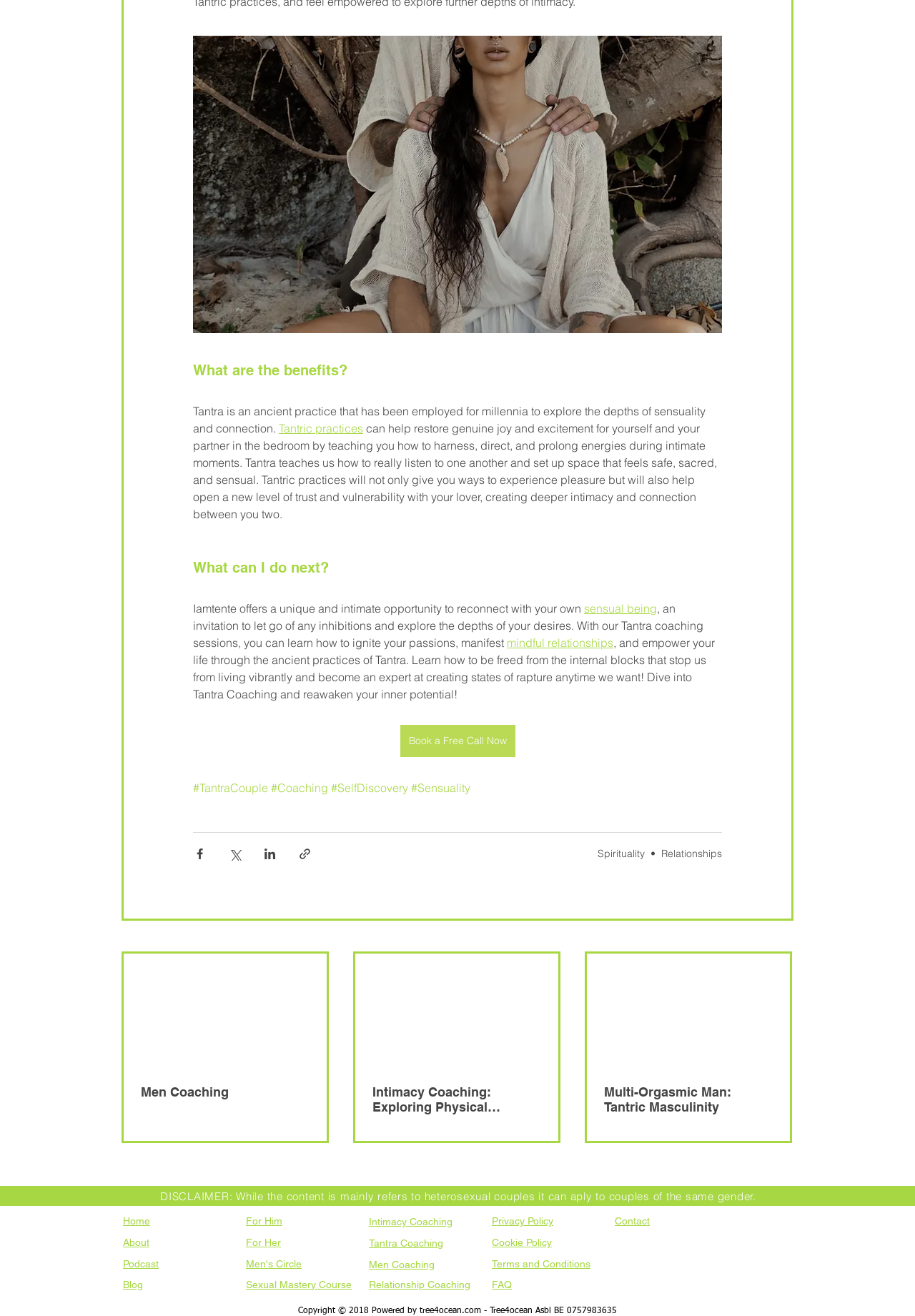What is the purpose of the 'Book a Free Call Now' button?
Refer to the image and provide a concise answer in one word or phrase.

To schedule a coaching call